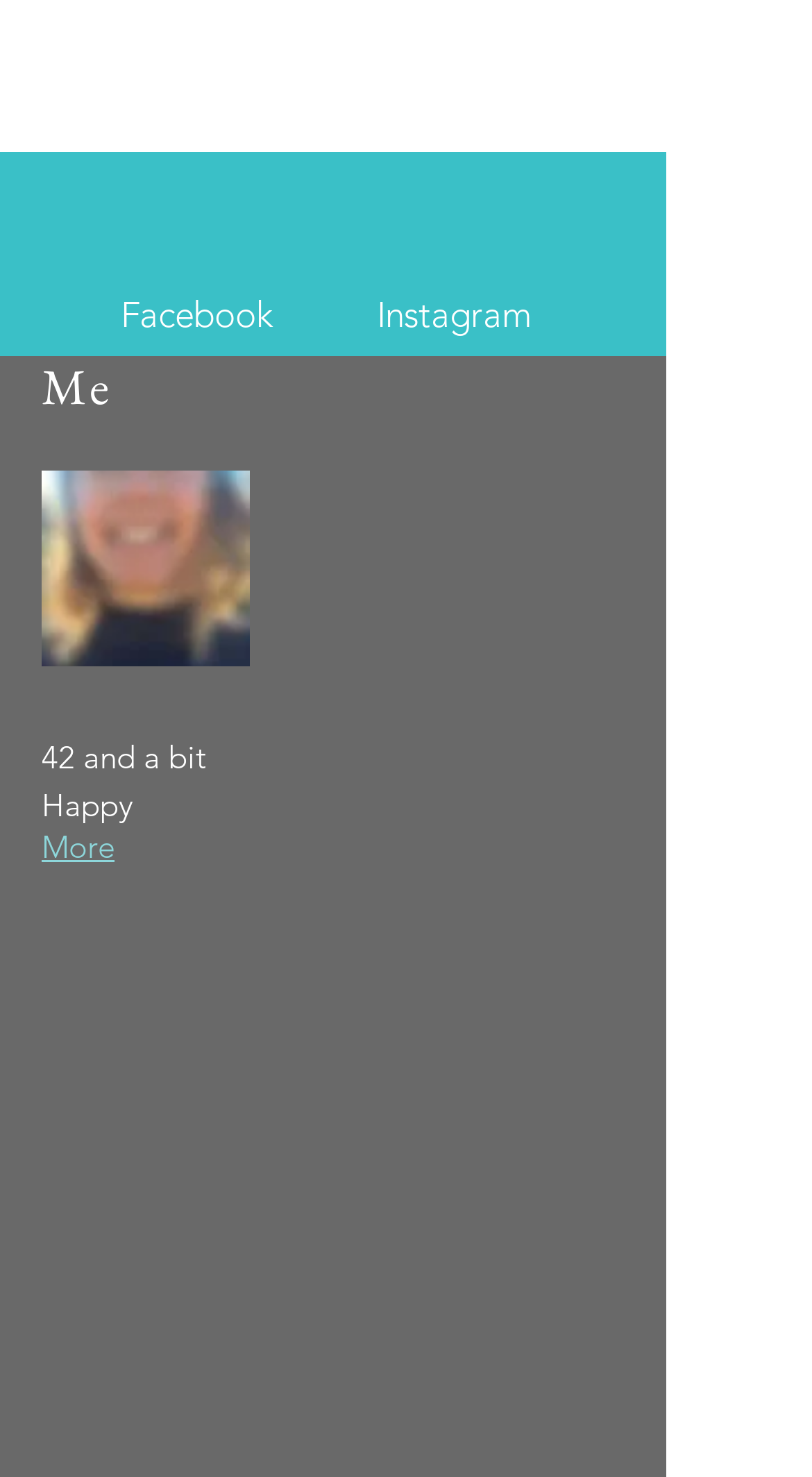What is the position of the 'Me' heading on the webpage?
Look at the image and provide a detailed response to the question.

The webpage contains a heading element with the text 'Me', and its bounding box coordinates [0.051, 0.24, 0.769, 0.283] suggest that it is positioned at the top of the webpage.